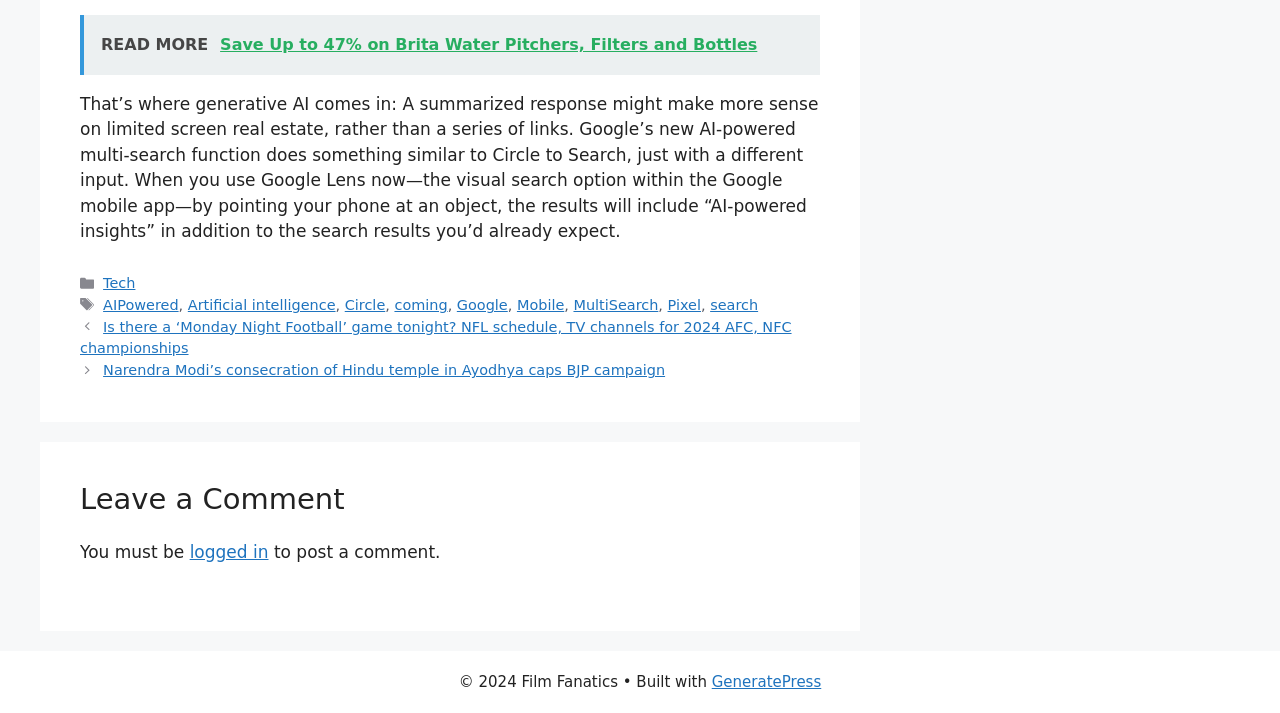Find and provide the bounding box coordinates for the UI element described here: "Artificial intelligence". The coordinates should be given as four float numbers between 0 and 1: [left, top, right, bottom].

[0.147, 0.417, 0.262, 0.439]